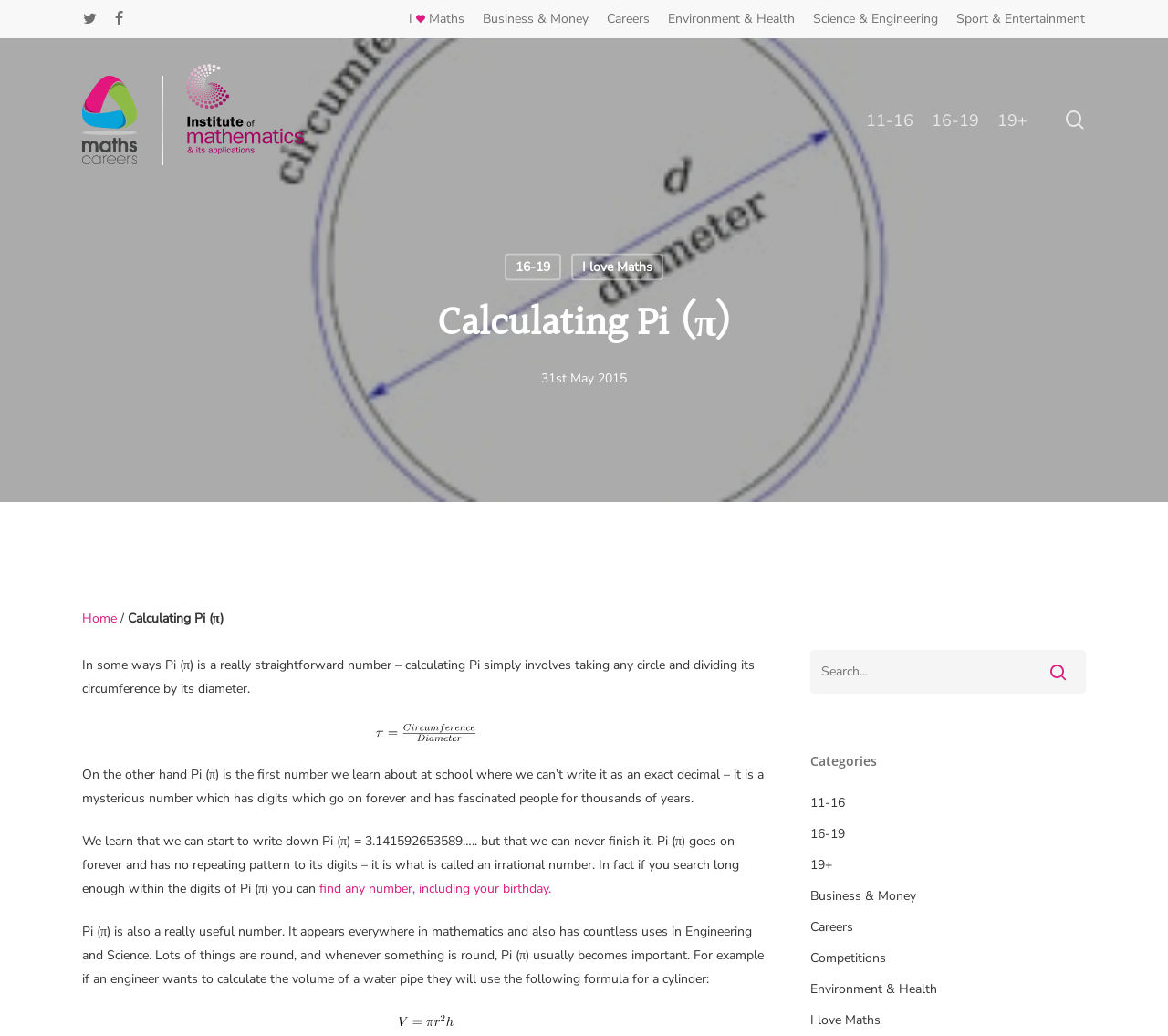Highlight the bounding box coordinates of the element that should be clicked to carry out the following instruction: "Go to the IMA page". The coordinates must be given as four float numbers ranging from 0 to 1, i.e., [left, top, right, bottom].

[0.139, 0.062, 0.26, 0.17]